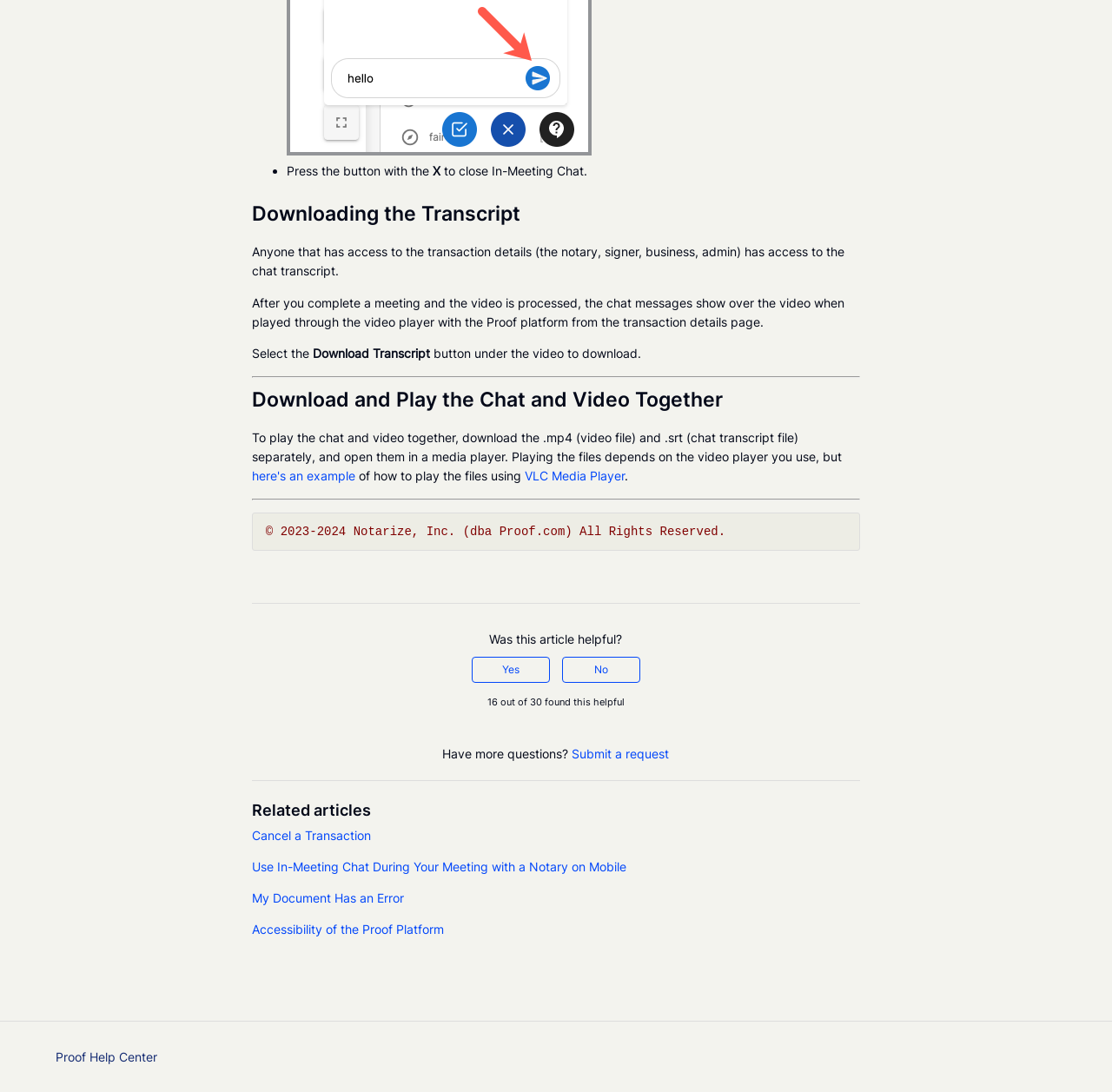Bounding box coordinates must be specified in the format (top-left x, top-left y, bottom-right x, bottom-right y). All values should be floating point numbers between 0 and 1. What are the bounding box coordinates of the UI element described as: My Document Has an Error

[0.226, 0.816, 0.363, 0.829]